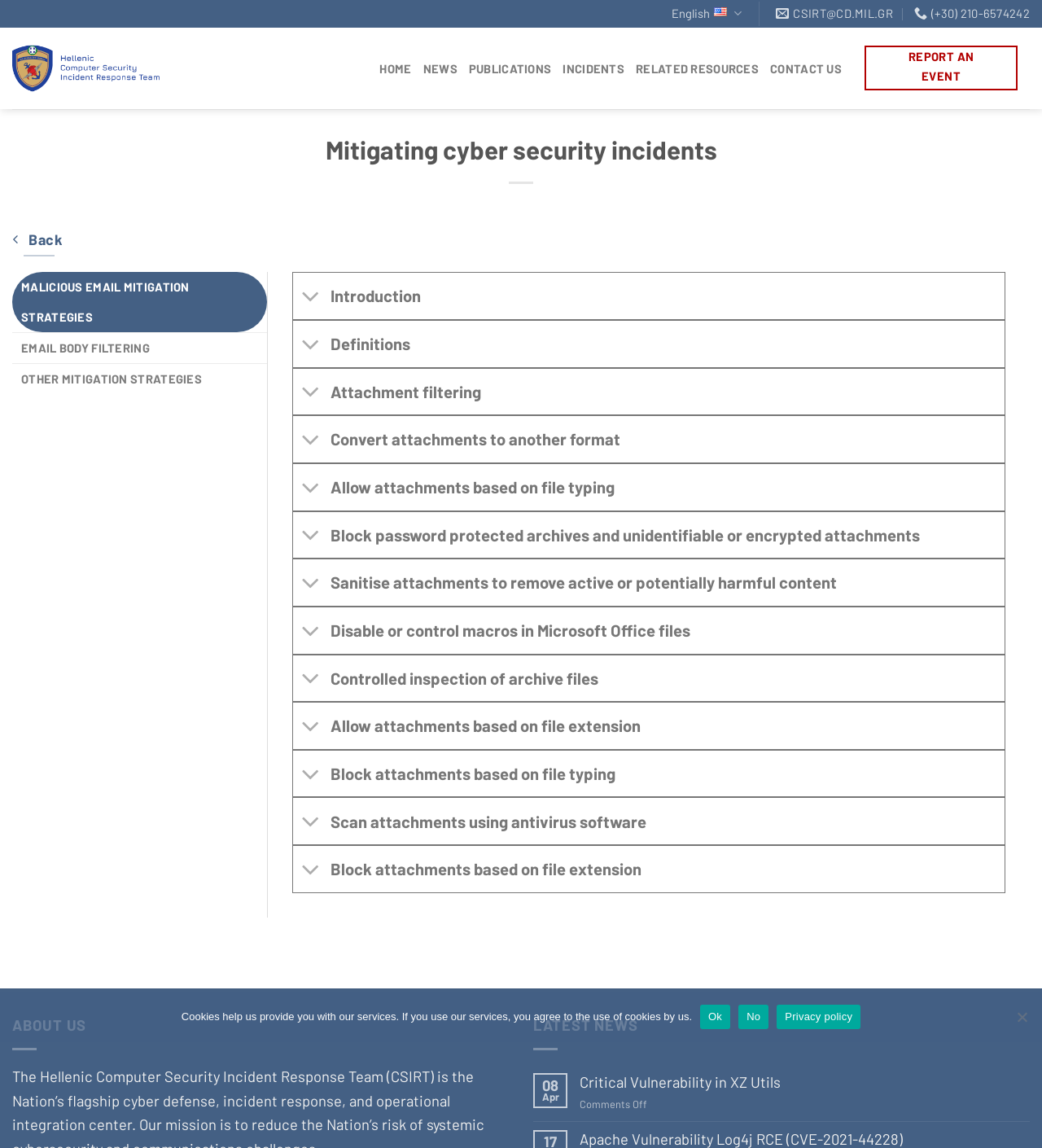Show me the bounding box coordinates of the clickable region to achieve the task as per the instruction: "Click the NEWS link".

[0.406, 0.046, 0.439, 0.072]